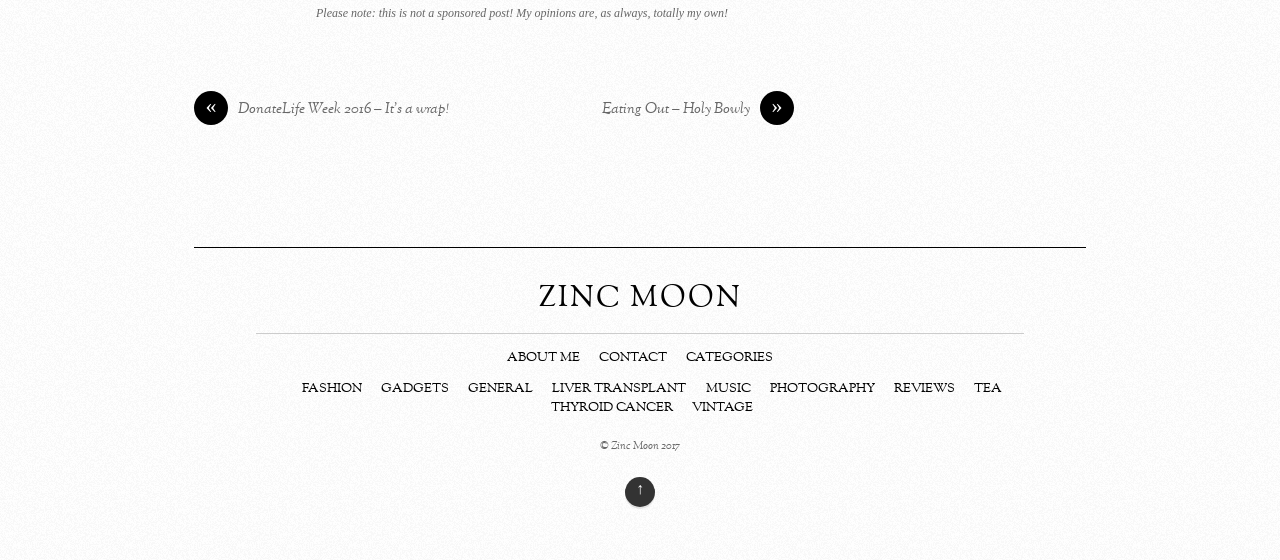What is the copyright year of Zinc Moon?
Based on the screenshot, answer the question with a single word or phrase.

2017